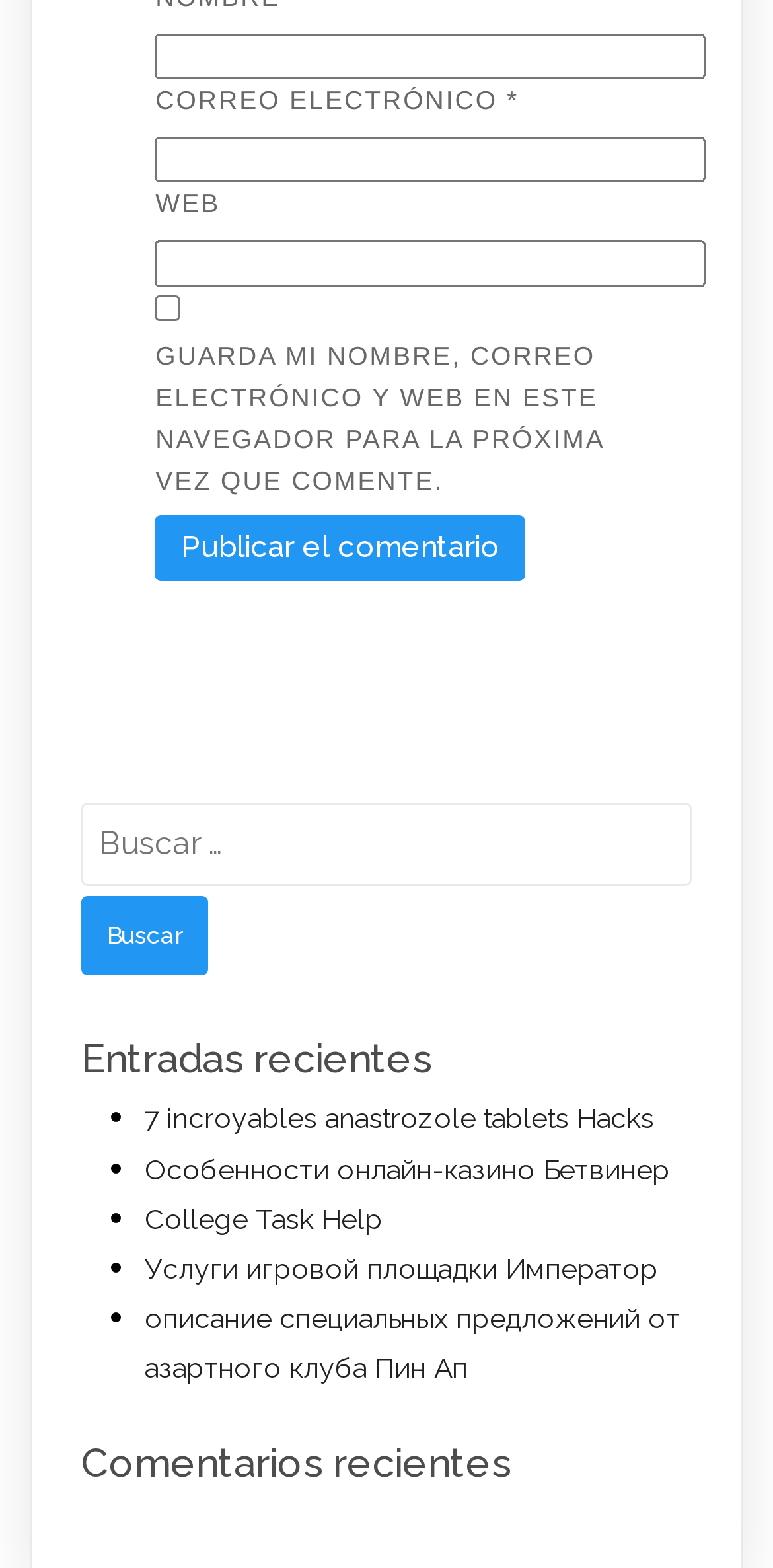What is the function of the button below the searchbox?
Use the information from the screenshot to give a comprehensive response to the question.

The button is located below the searchbox and has a label 'Buscar'. This suggests that clicking this button will perform a search based on the input in the searchbox.